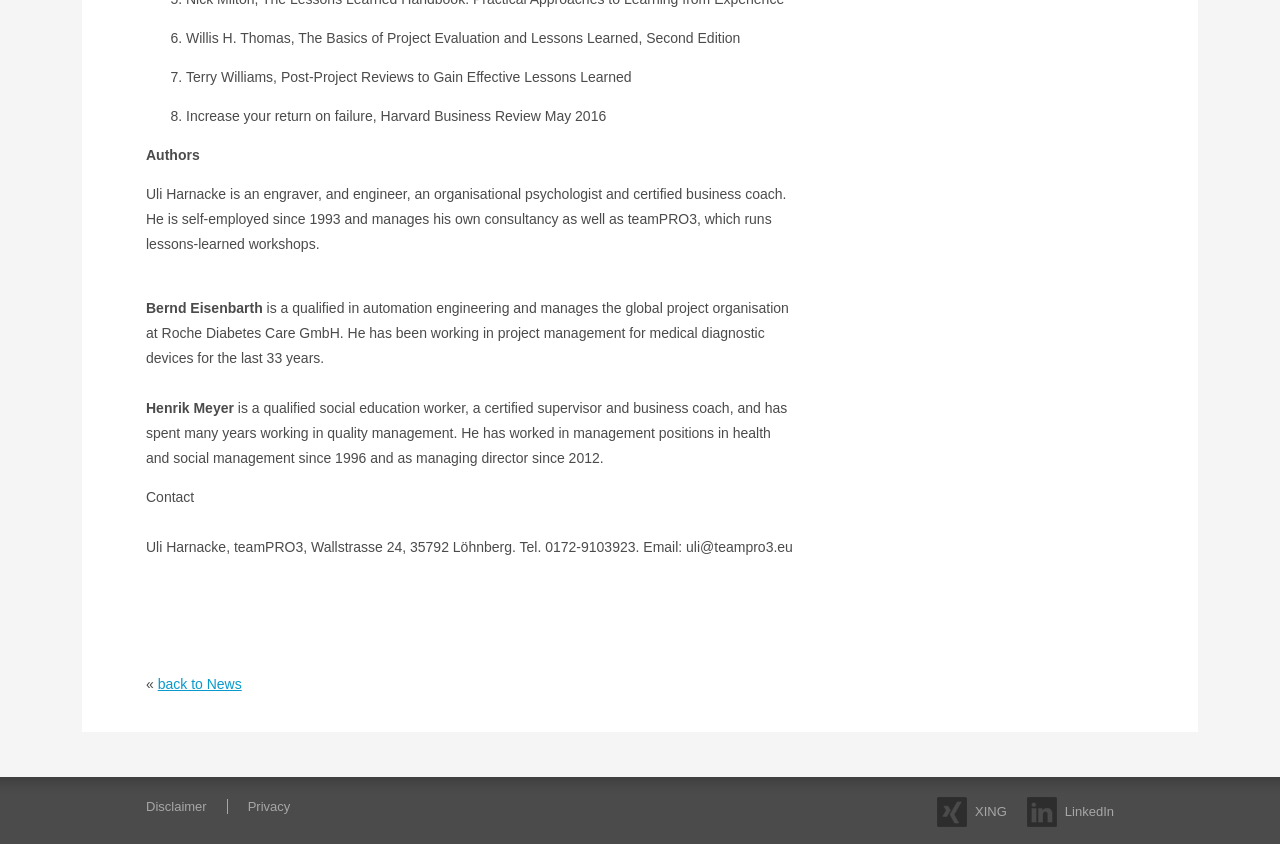Given the description back to News, predict the bounding box coordinates of the UI element. Ensure the coordinates are in the format (top-left x, top-left y, bottom-right x, bottom-right y) and all values are between 0 and 1.

[0.123, 0.801, 0.189, 0.82]